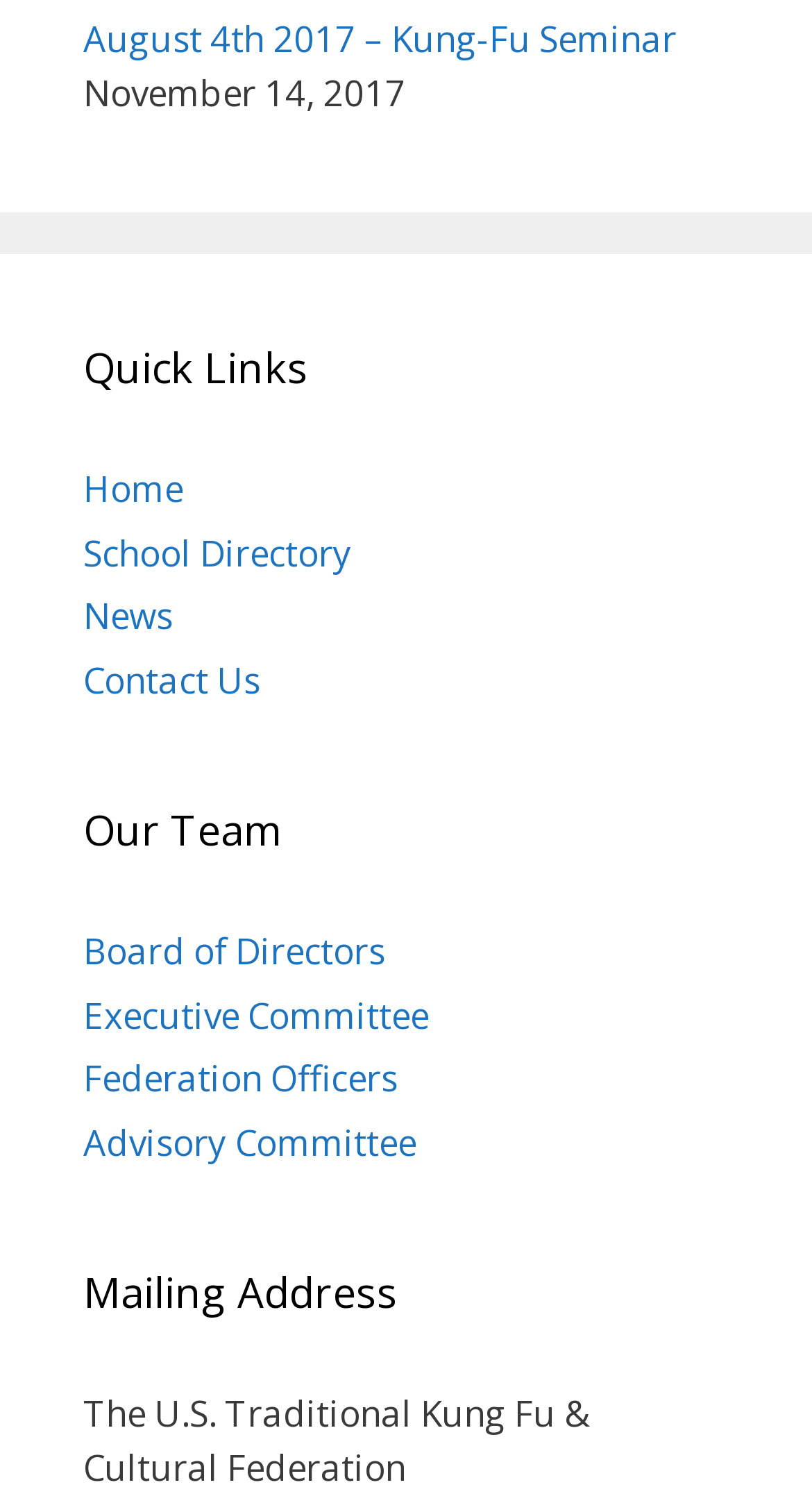Please determine the bounding box coordinates for the UI element described here. Use the format (top-left x, top-left y, bottom-right x, bottom-right y) with values bounded between 0 and 1: News

[0.103, 0.394, 0.213, 0.426]